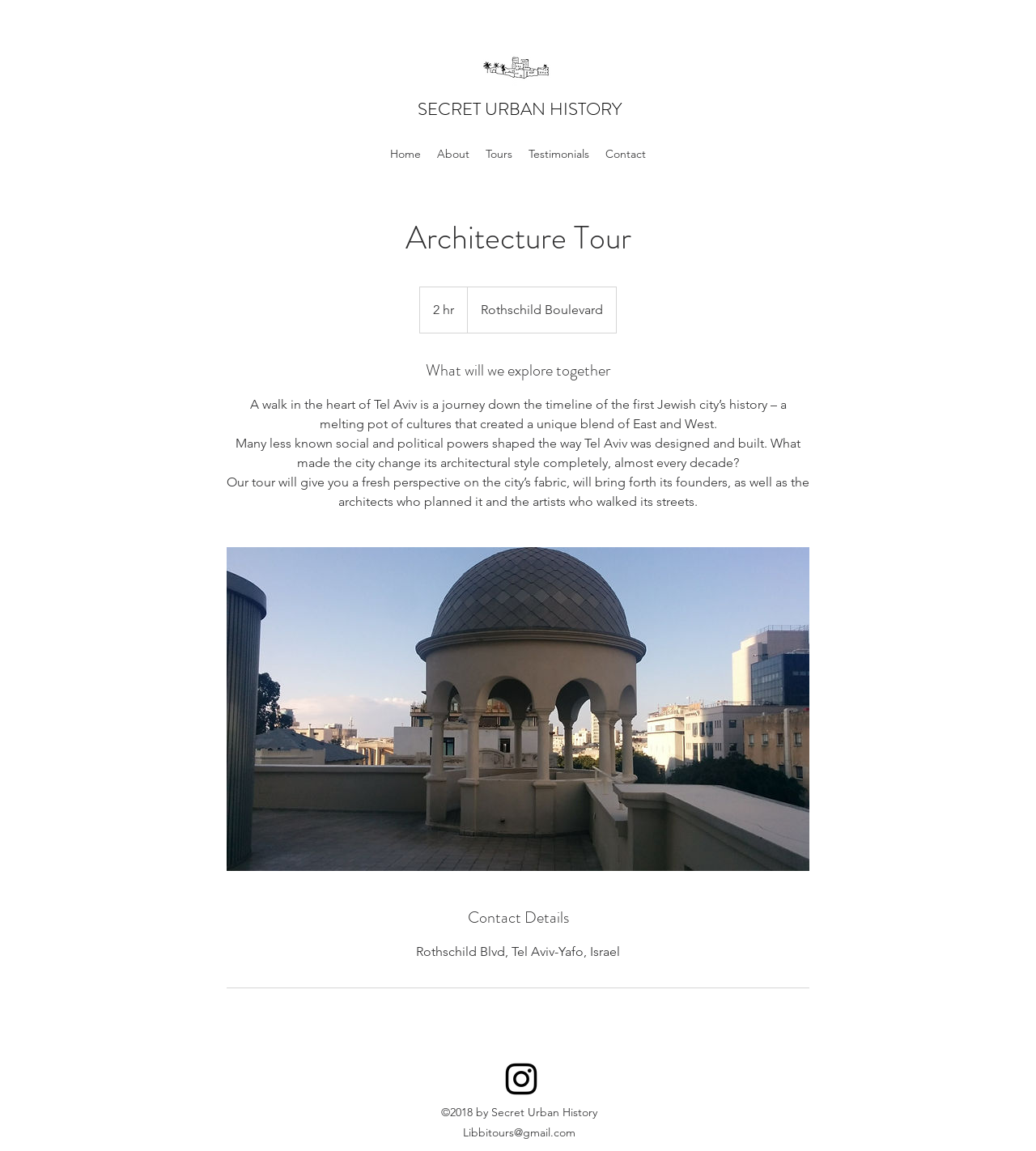What is the year of copyright?
Answer the question with a single word or phrase derived from the image.

2018